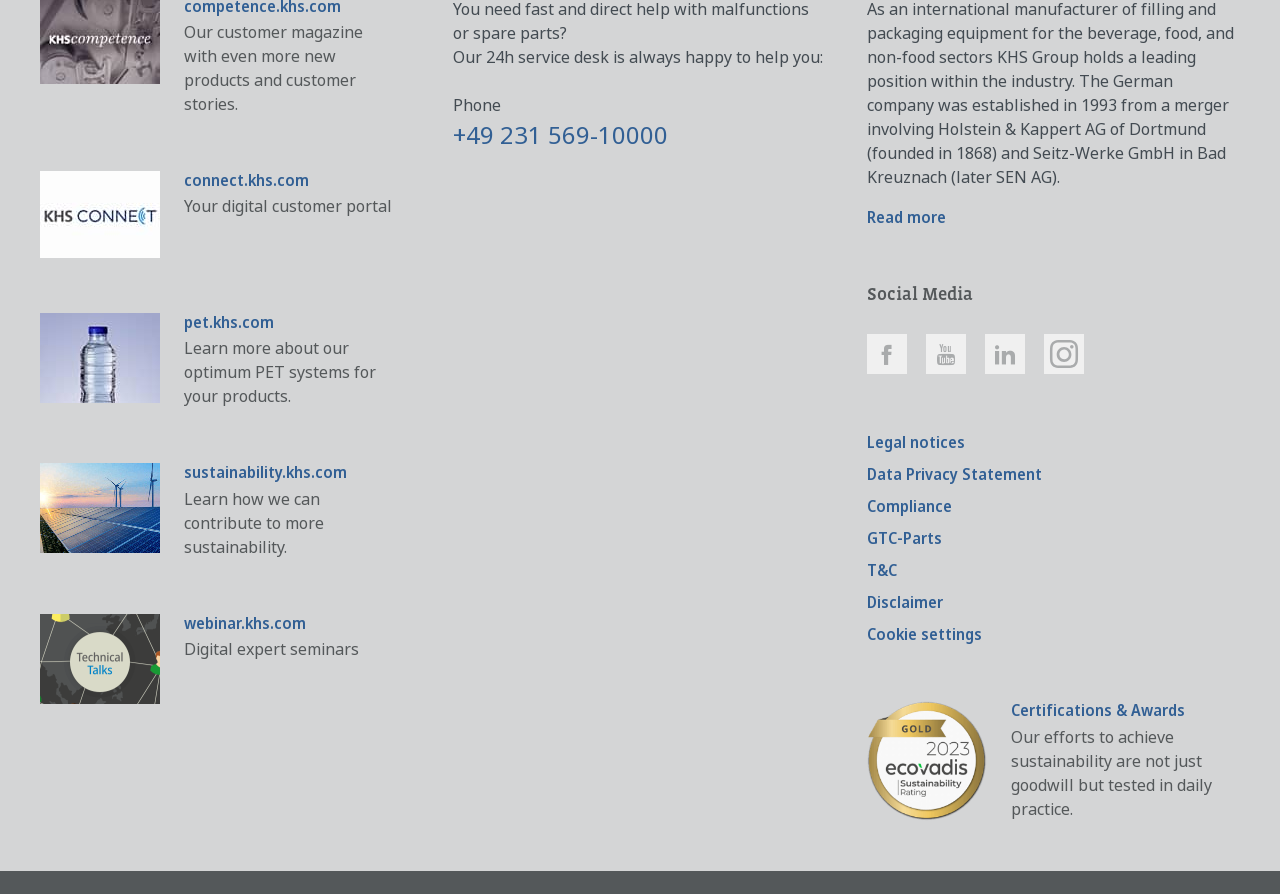Respond with a single word or phrase for the following question: 
What is the phone number for the 24h service desk?

+49 231 569-10000